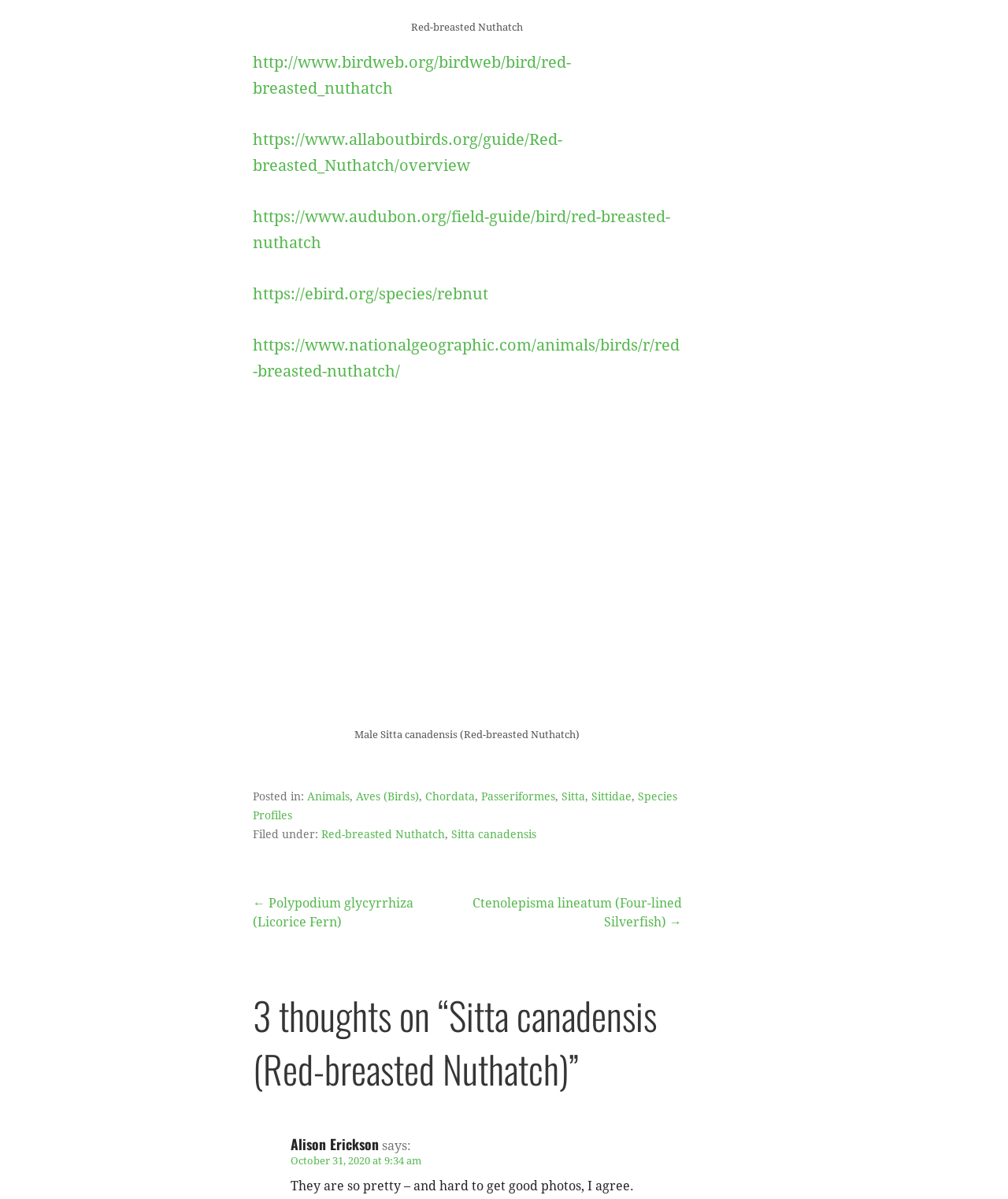Identify the bounding box coordinates of the element that should be clicked to fulfill this task: "Go to the post about Licorice Fern". The coordinates should be provided as four float numbers between 0 and 1, i.e., [left, top, right, bottom].

[0.251, 0.747, 0.41, 0.776]